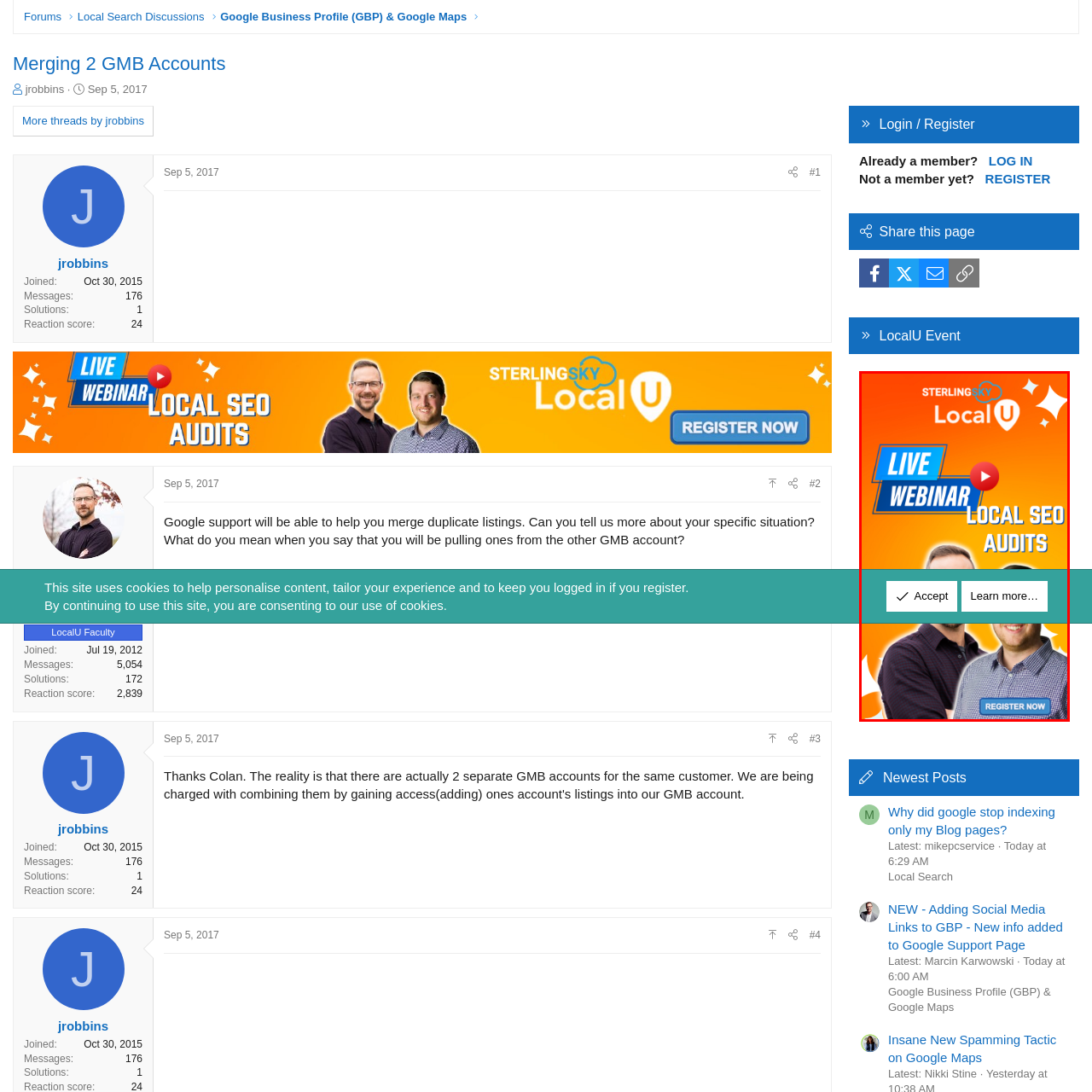Please provide a thorough description of the image inside the red frame.

The image features a vibrant promotional banner for a webinar hosted by Sterling Sky and LocalU, showcasing the theme "Live Webinar: Local SEO Audits." The background is a bright orange with an energetic design, emphasizing the excitement of the event. Two presenters are visible, both dressed in casual attire, conveying a friendly and approachable atmosphere. 

In the foreground, there are interactive buttons: one with a checkmark reading "Accept," and another labeled "Learn more," indicating options for viewers to engage with the content. Additionally, a clear call-to-action button at the bottom labeled "REGISTER NOW" invites users to sign up for the webinar. Overall, the image captures the essence of an informative and interactive online event aimed at enhancing local SEO strategies.